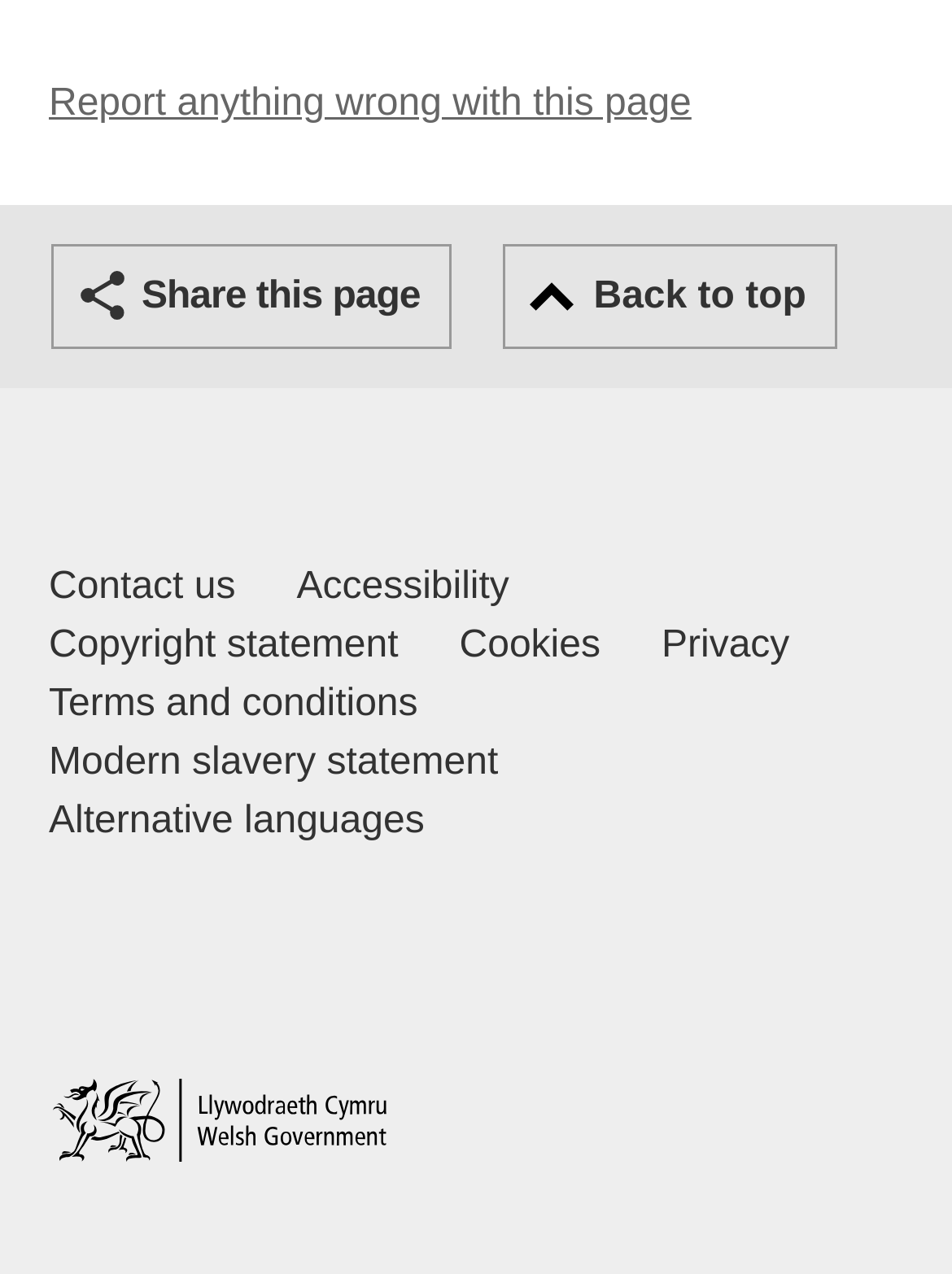Using the given description, provide the bounding box coordinates formatted as (top-left x, top-left y, bottom-right x, bottom-right y), with all values being floating point numbers between 0 and 1. Description: Privacy

[0.695, 0.484, 0.829, 0.53]